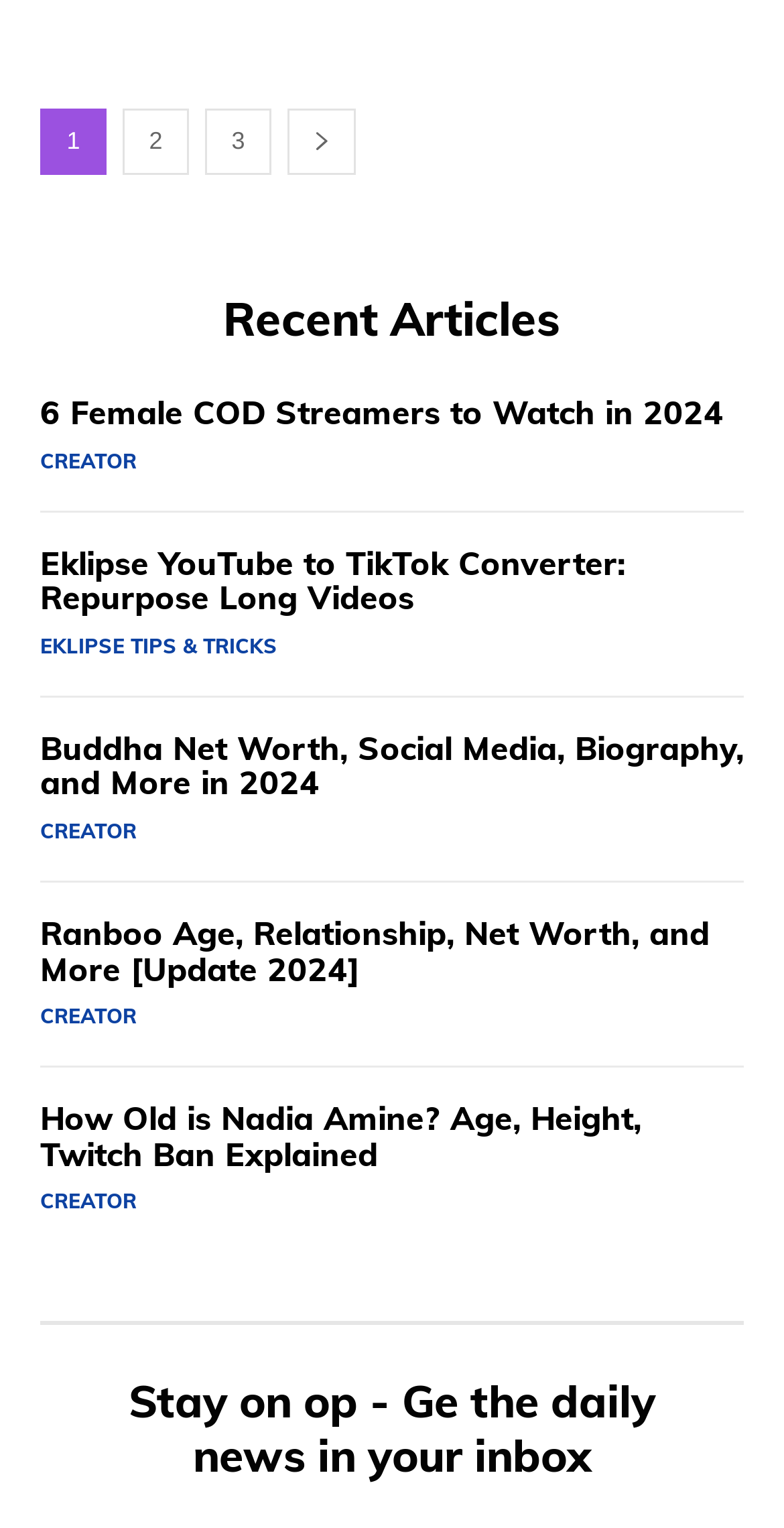Based on the provided description, "parent_node: 1 aria-label="next-page"", find the bounding box of the corresponding UI element in the screenshot.

[0.367, 0.071, 0.454, 0.114]